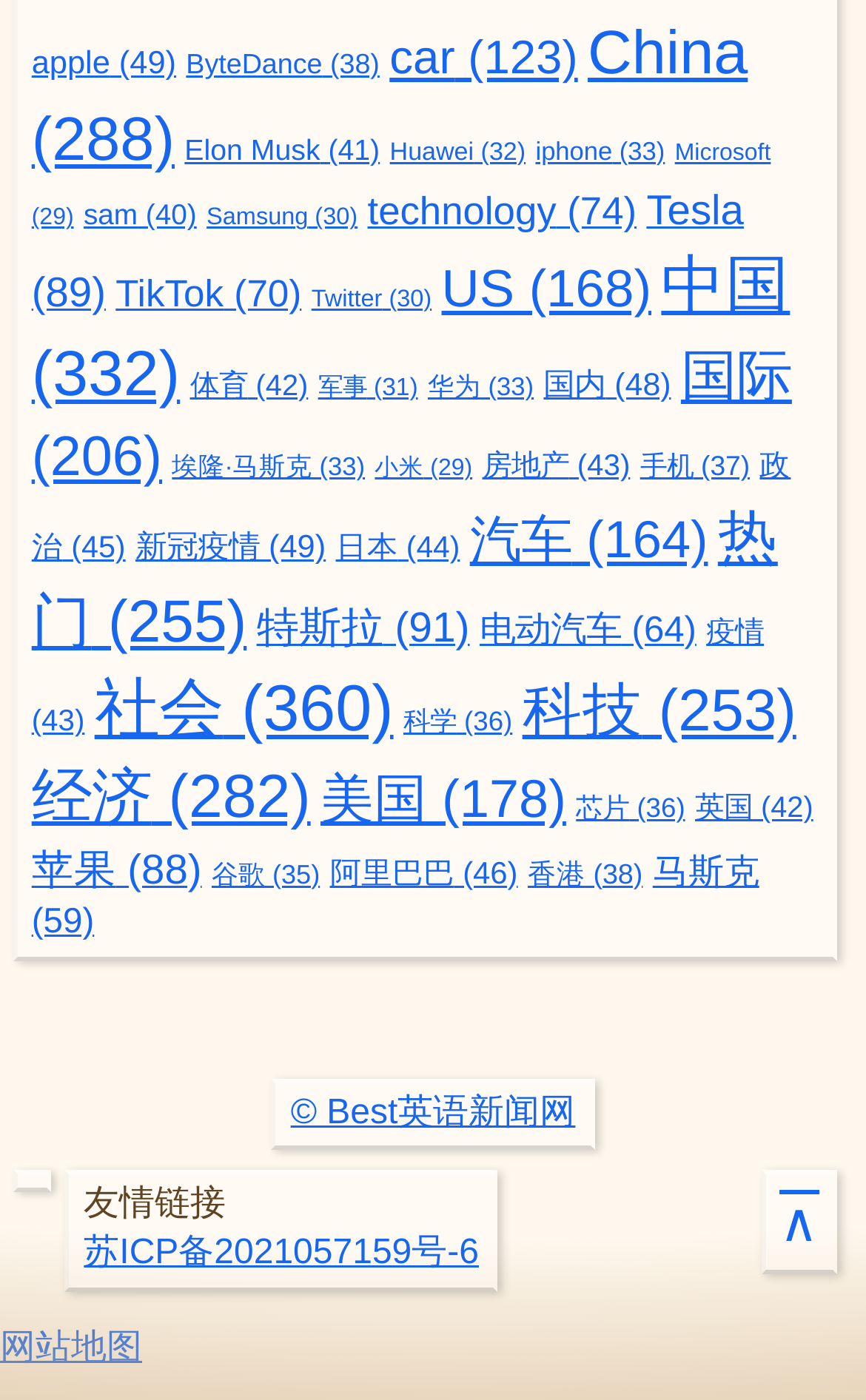Predict the bounding box of the UI element that fits this description: "رحمت ا... گلپاشا".

None